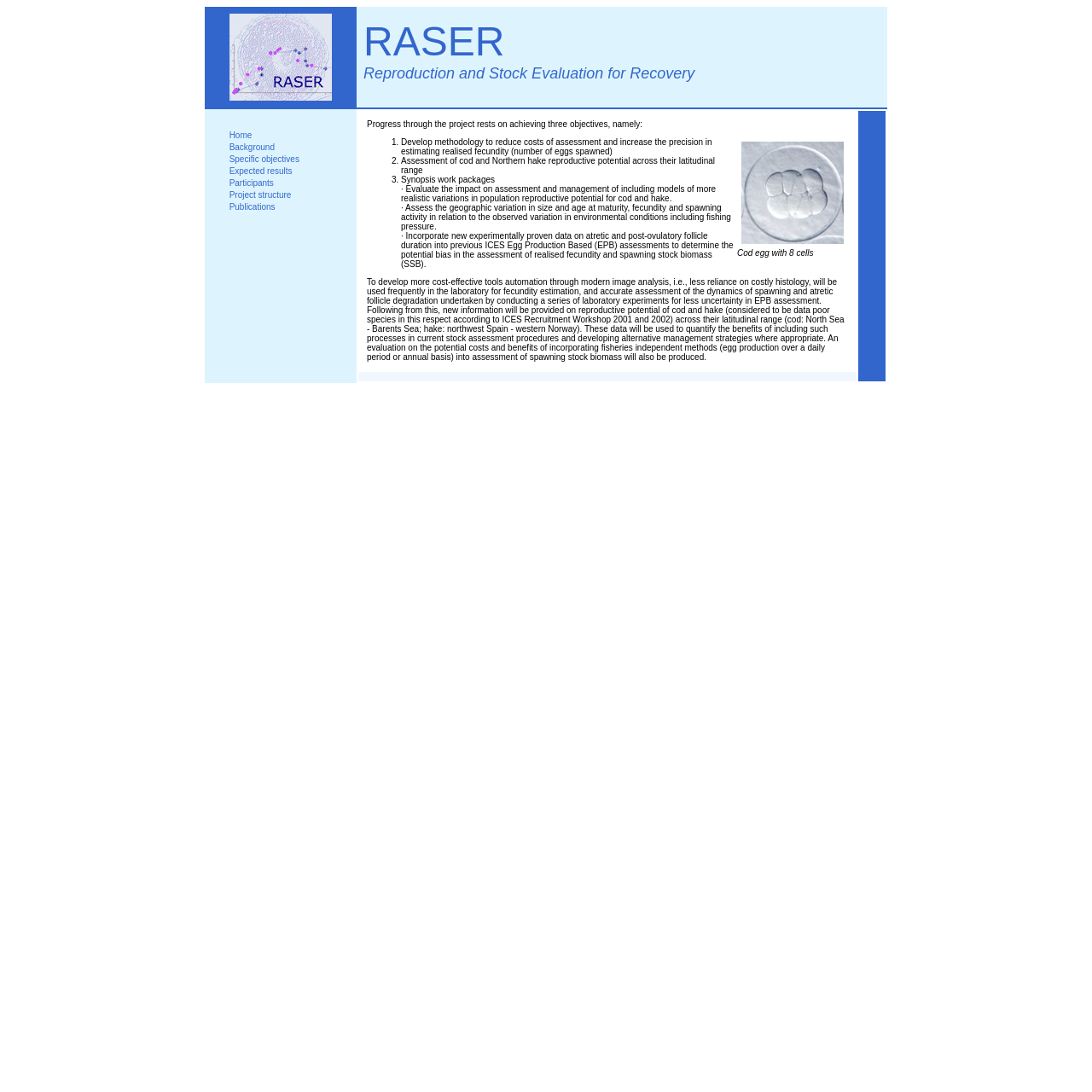Extract the main heading from the webpage content.

RASER
Reproduction and Stock Evaluation for Recovery